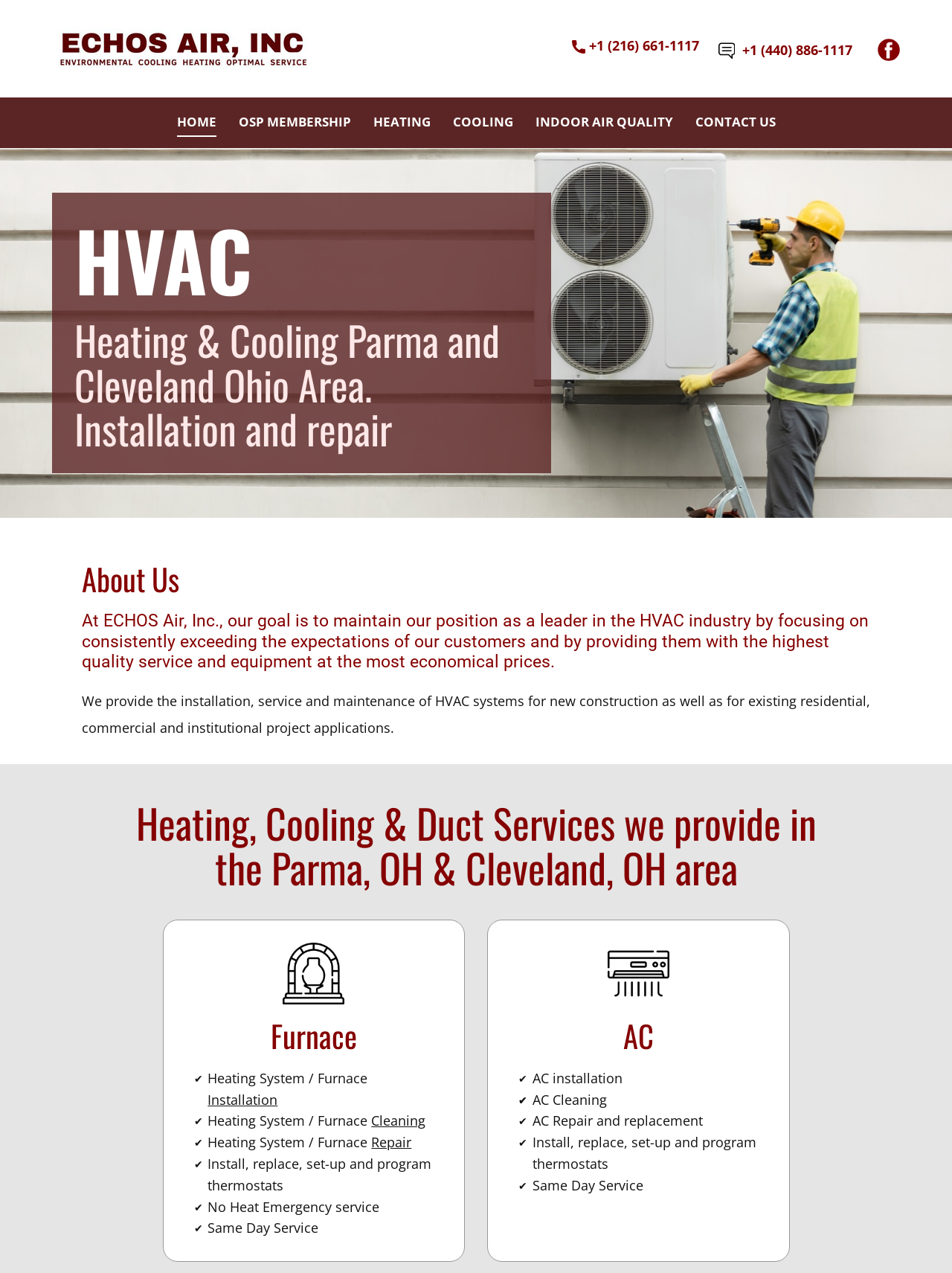From the given element description: "Contact Us", find the bounding box for the UI element. Provide the coordinates as four float numbers between 0 and 1, in the order [left, top, right, bottom].

[0.73, 0.085, 0.814, 0.108]